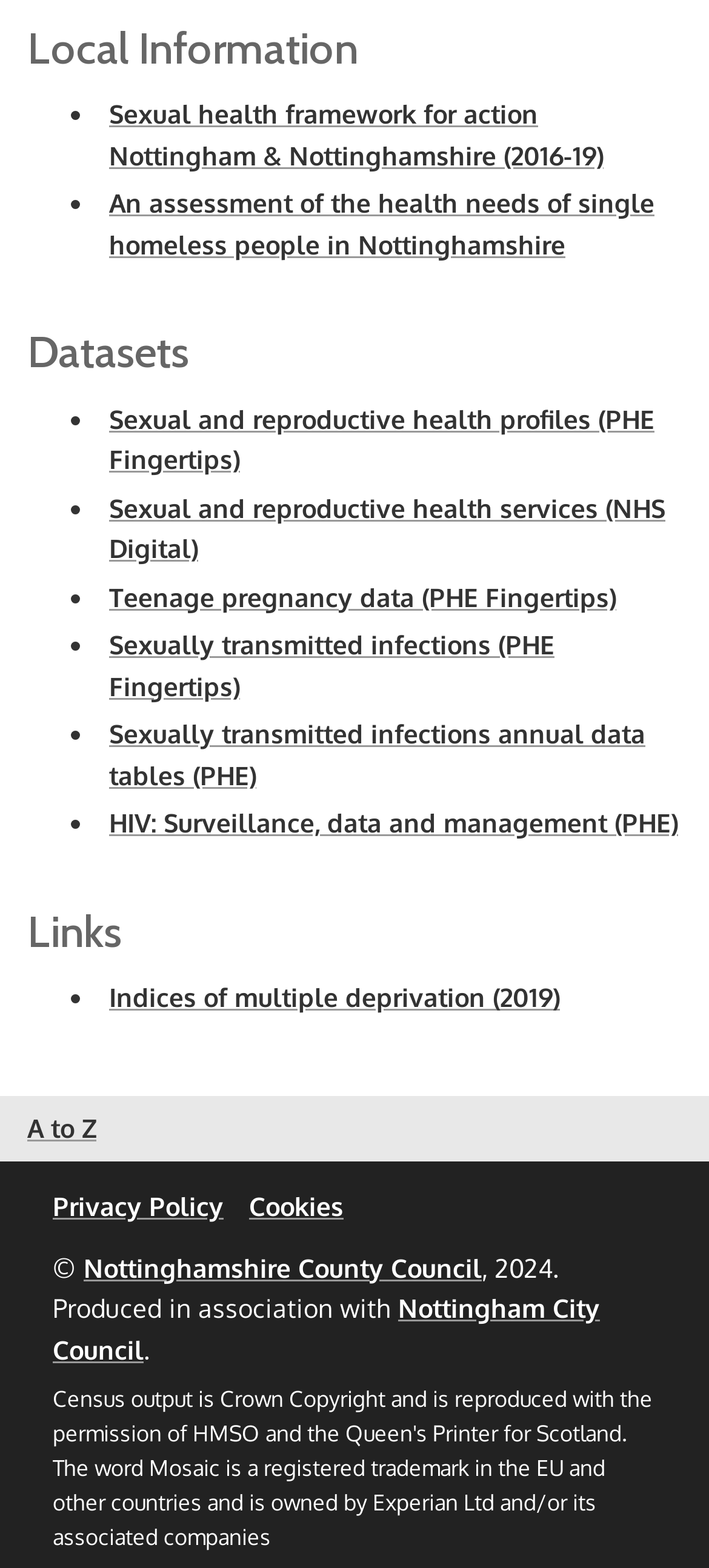Can you give a comprehensive explanation to the question given the content of the image?
What is the year of copyright mentioned at the bottom of the webpage?

I looked at the static text at the bottom of the webpage and found the copyright statement '© Nottinghamshire County Council, 2024'.